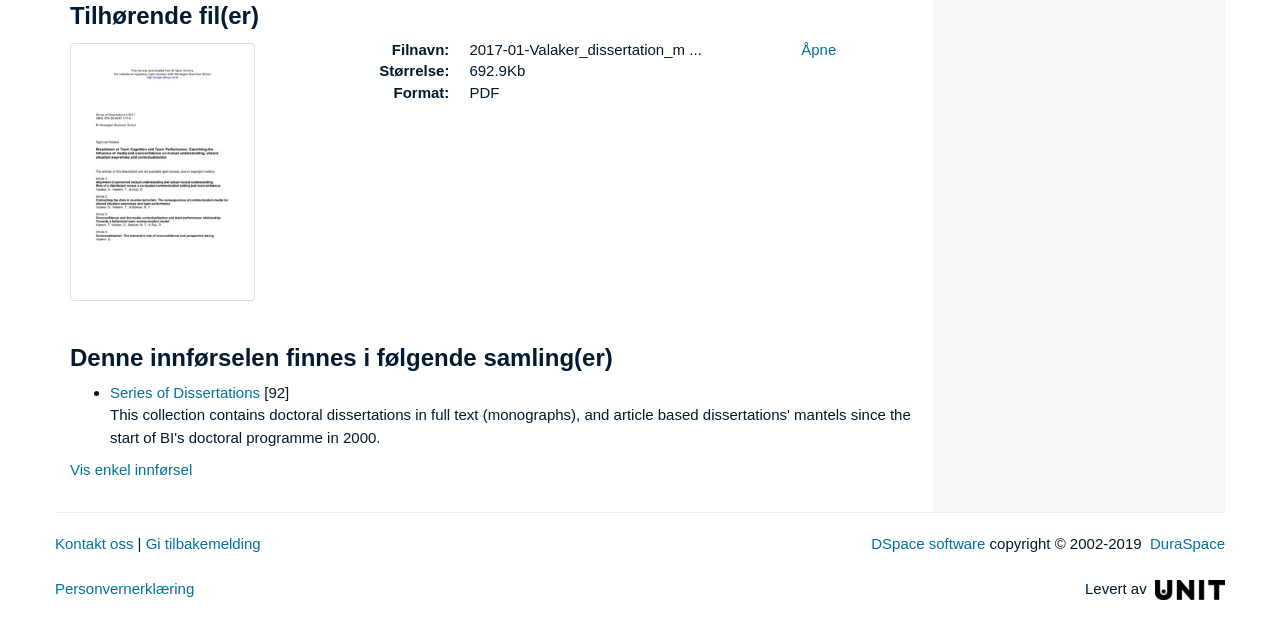Pinpoint the bounding box coordinates of the clickable element needed to complete the instruction: "Give feedback". The coordinates should be provided as four float numbers between 0 and 1: [left, top, right, bottom].

[0.114, 0.845, 0.204, 0.871]